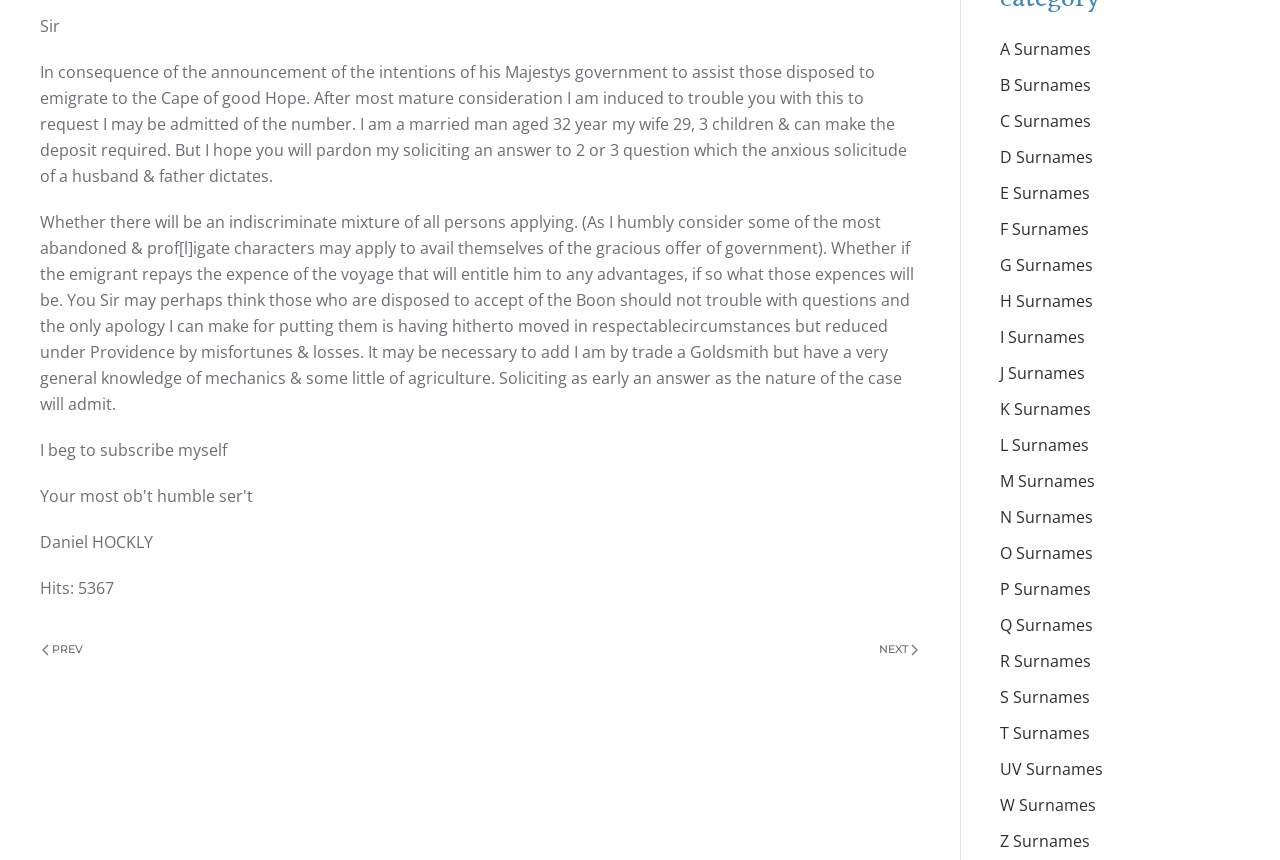Based on the element description: "UV Surnames", identify the bounding box coordinates for this UI element. The coordinates must be four float numbers between 0 and 1, listed as [left, top, right, bottom].

[0.781, 0.881, 0.862, 0.907]